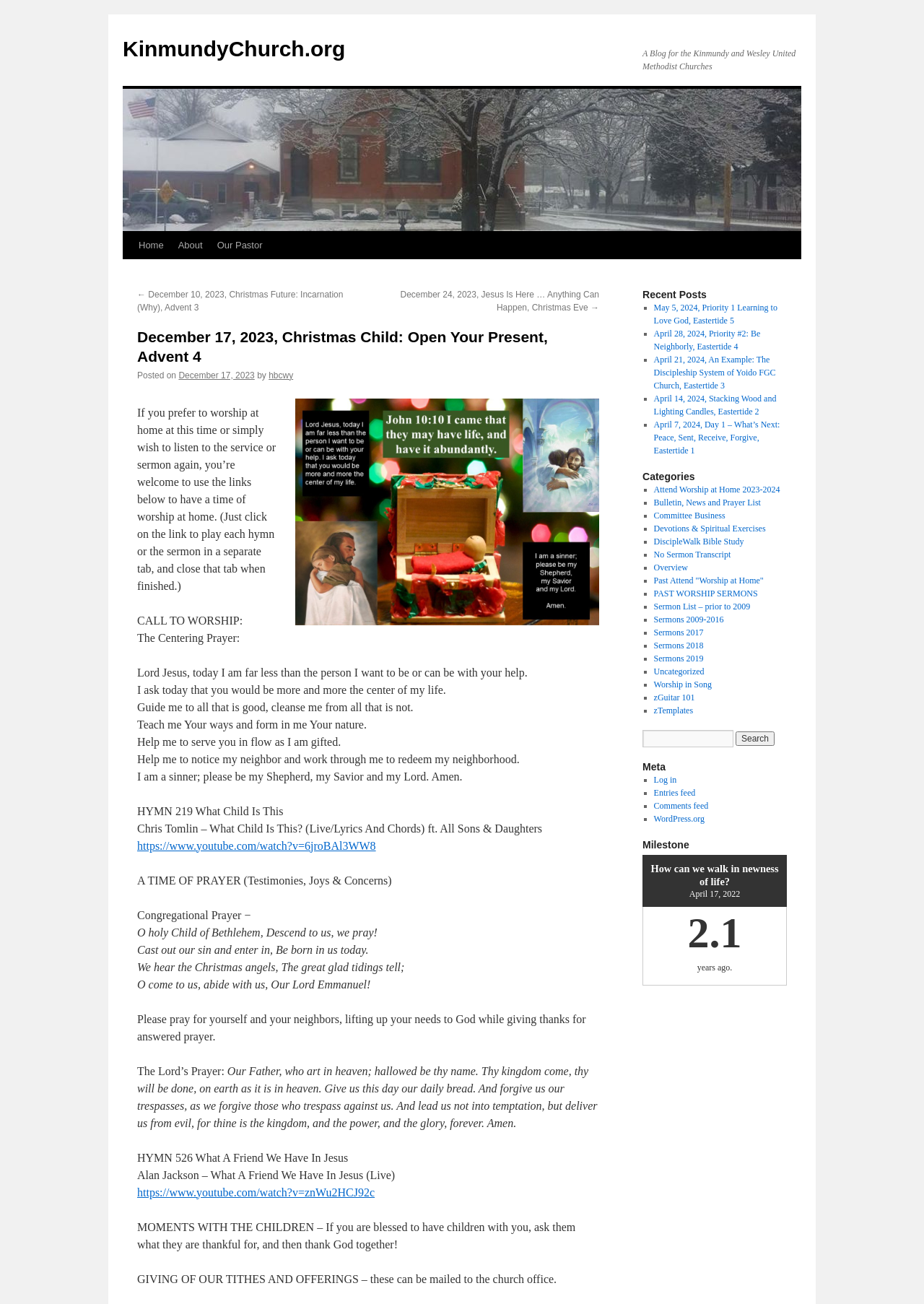What is the title of the current sermon?
Please answer the question as detailed as possible based on the image.

I found the title of the current sermon by looking at the heading element with the text 'December 17, 2023, Christmas Child: Open Your Present, Advent 4' which is located at the top of the webpage.